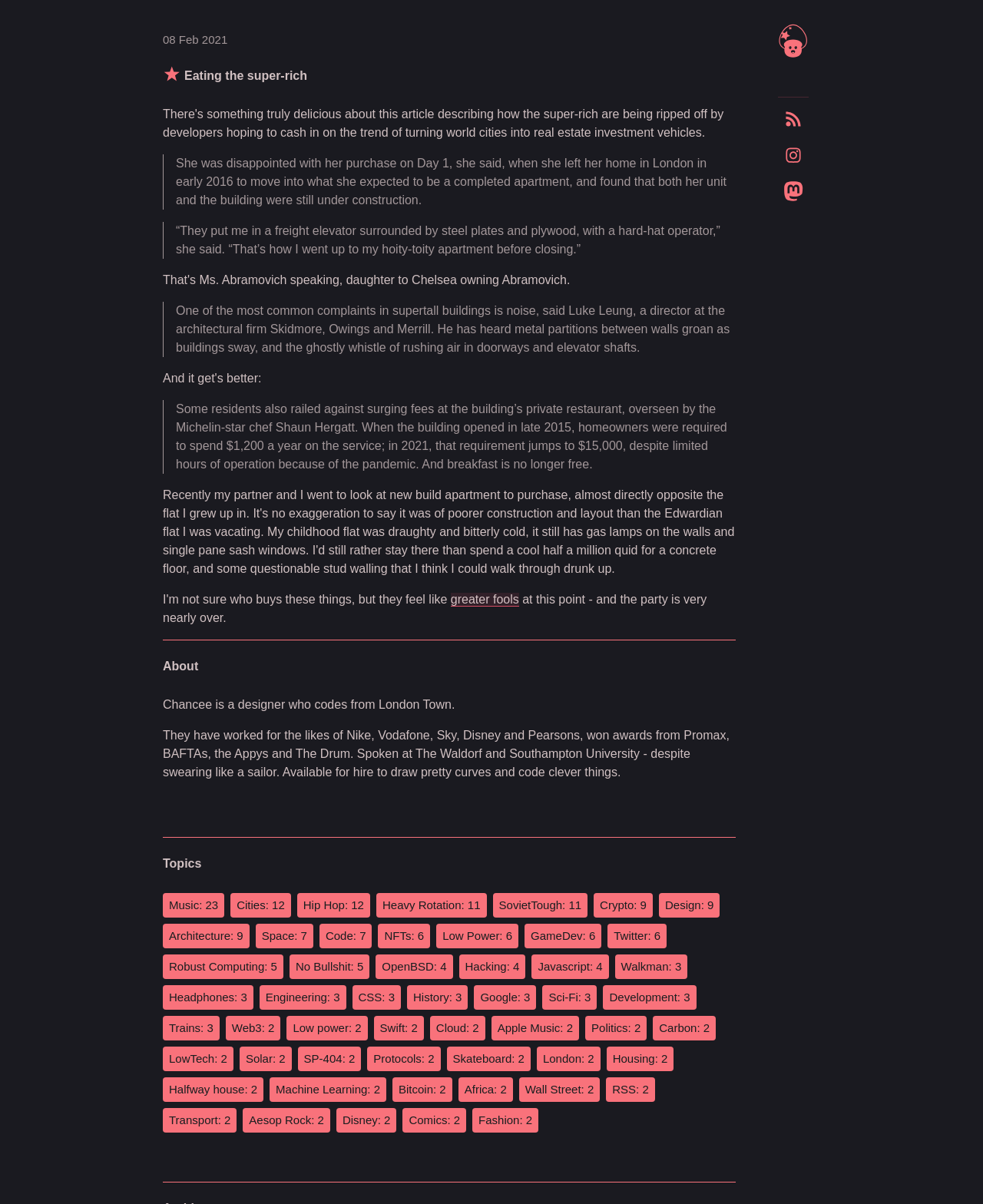Determine the bounding box coordinates of the target area to click to execute the following instruction: "Click on the 'Back to home' link."

[0.78, 0.005, 0.834, 0.054]